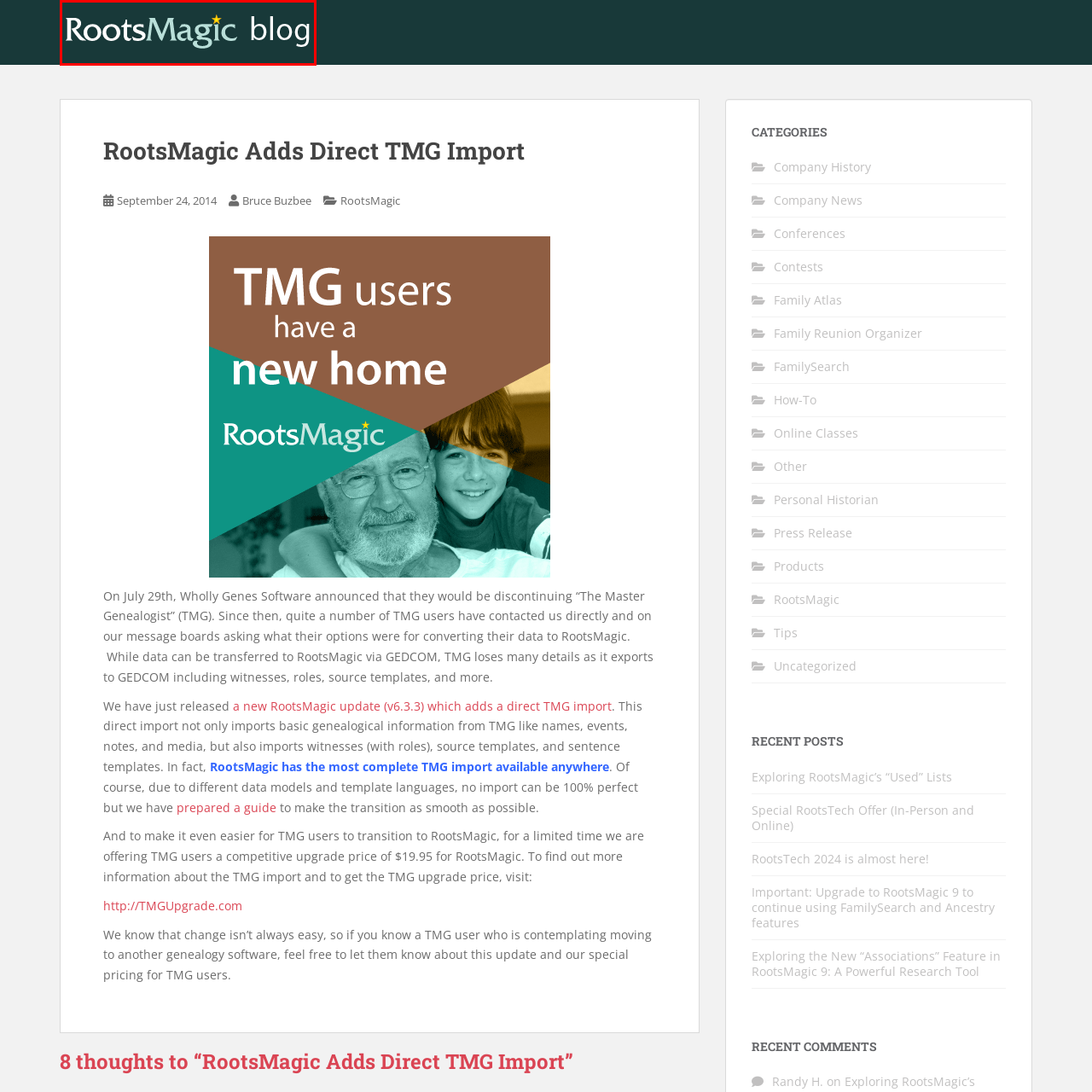Elaborate on the scene depicted inside the red bounding box.

The image features the logo of the RootsMagic blog, prominently displaying the text "RootsMagic" in a stylish font. The logo uses a color scheme that includes green and white, with the word "Magic" elegantly styled and accented by a small golden star, adding a touch of whimsy. This visual branding signifies the blog's focus on genealogy software and related updates, attracting readers interested in genealogy research and software solutions. The minimalist design reflects a contemporary aesthetic, making it appealing for the blog's demographic while emphasizing the theme of creativity and discovery in genealogical pursuits.